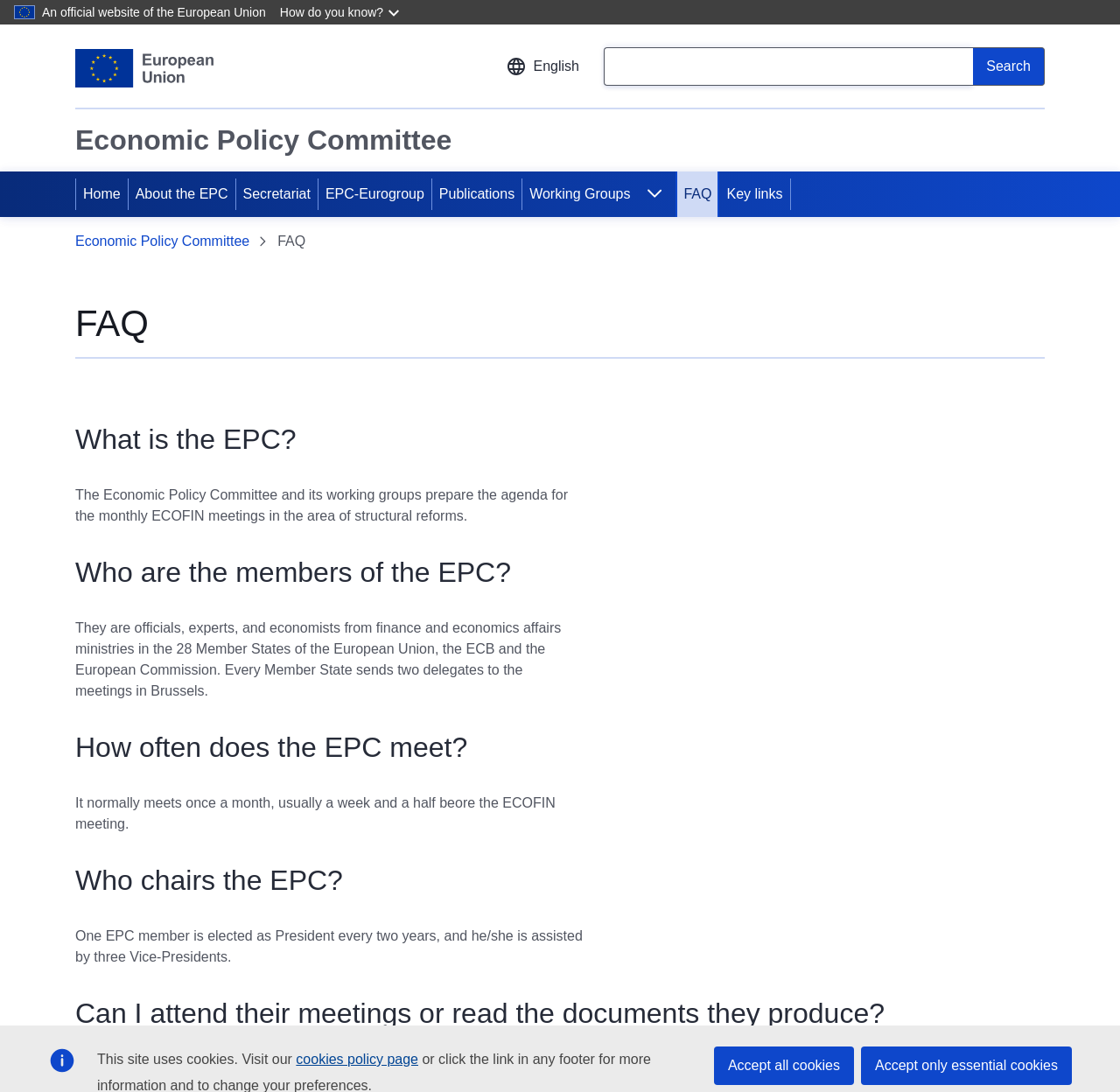Locate the UI element described as follows: "Working Groups". Return the bounding box coordinates as four float numbers between 0 and 1 in the order [left, top, right, bottom].

[0.467, 0.157, 0.566, 0.199]